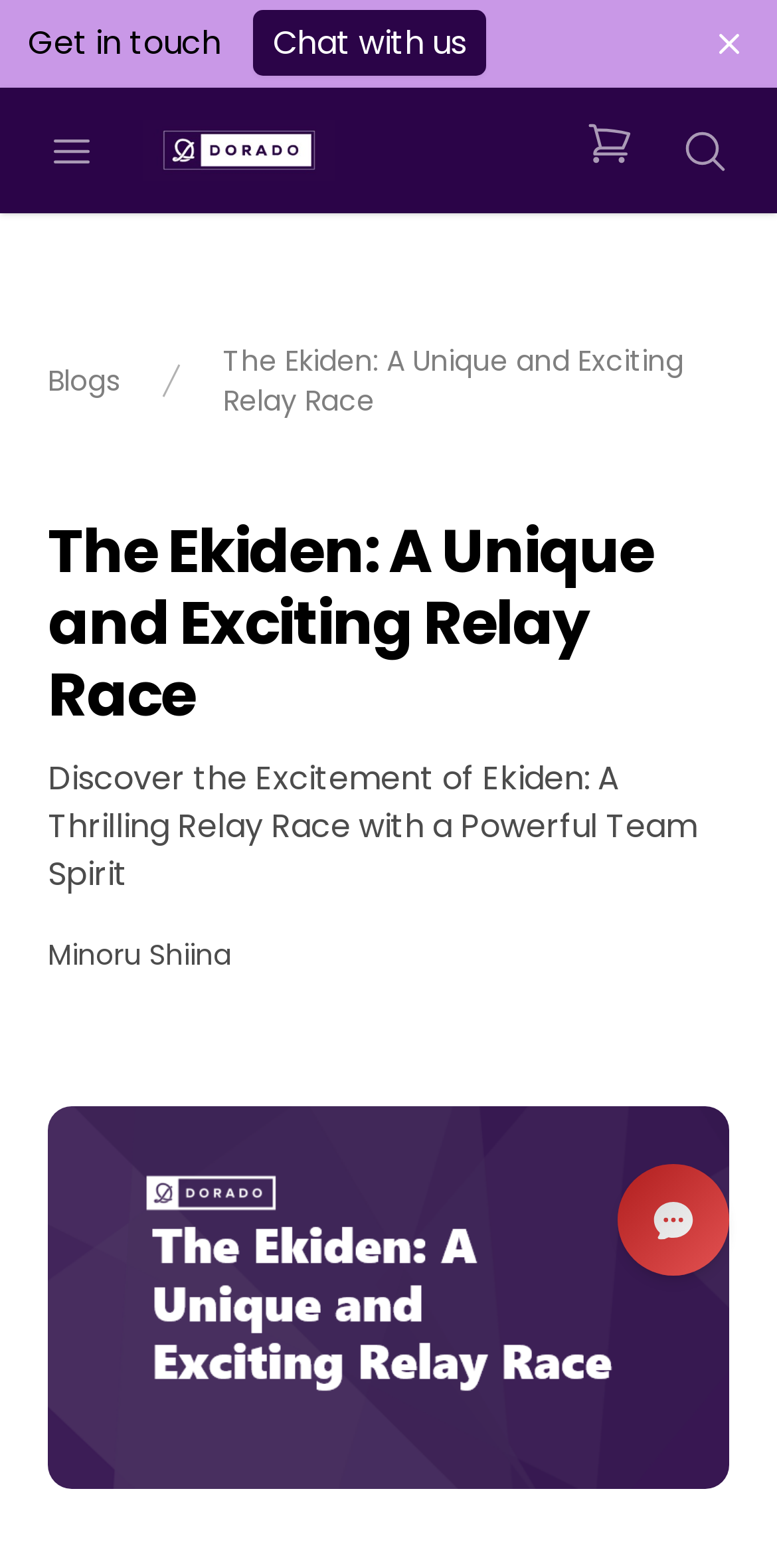Please identify the bounding box coordinates of the area that needs to be clicked to follow this instruction: "Chat with us".

[0.326, 0.006, 0.626, 0.048]